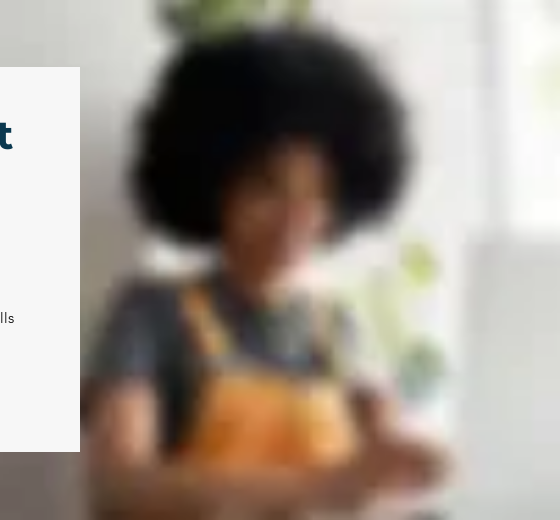Respond to the question below with a single word or phrase:
What is the purpose of the text 'What To Expect'?

Guidance or informational